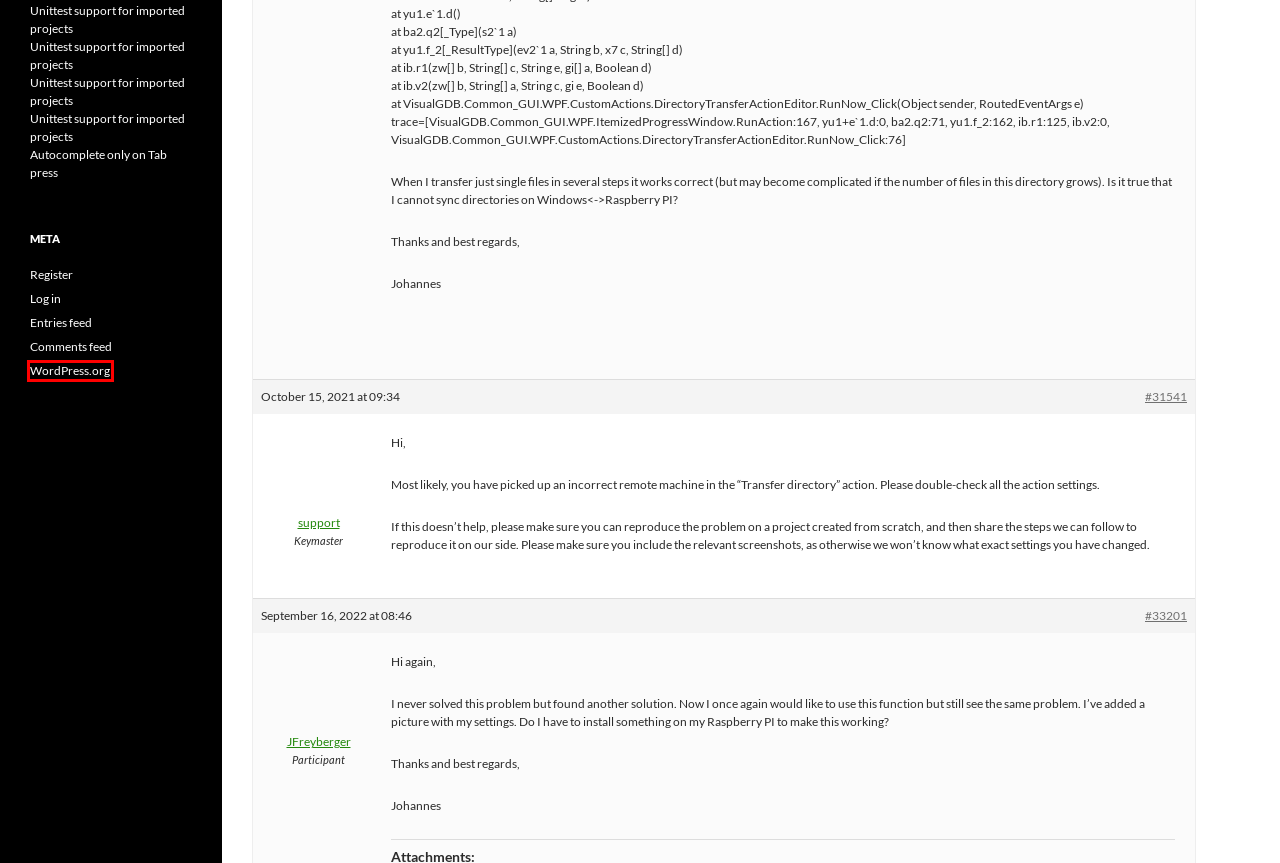You have a screenshot showing a webpage with a red bounding box around a UI element. Choose the webpage description that best matches the new page after clicking the highlighted element. Here are the options:
A. Sysprogs
B. Comments for Sysprogs
C. Registration Form ‹ Sysprogs — WordPress
D. Obtaining Diagnostic Output – VisualGDB Documentation
E. Forums | Sysprogs
F. Topic: Autocomplete only on Tab press | Sysprogs
G. Blog Tool, Publishing Platform, and CMS – WordPress.org
H. JFreyberger's Profile | Sysprogs

G